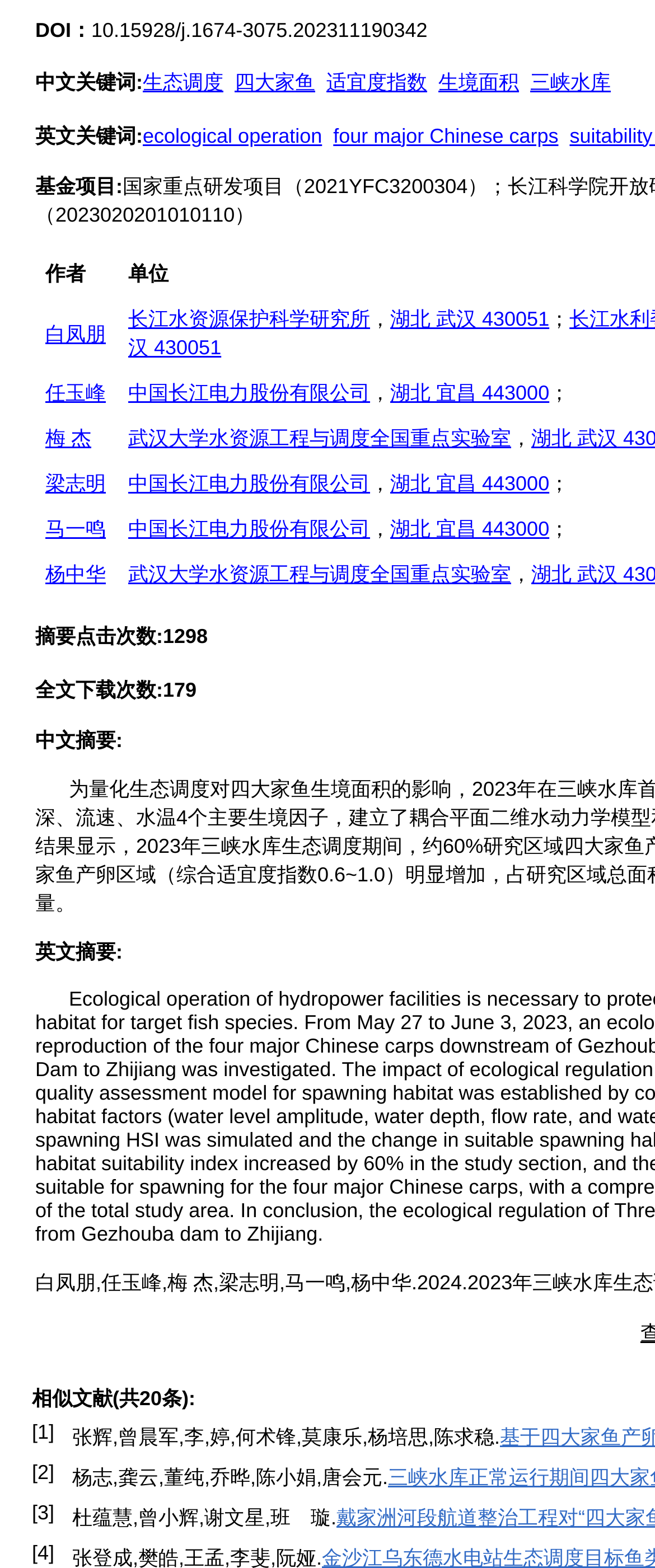Show the bounding box coordinates for the HTML element as described: "梅 杰".

[0.069, 0.272, 0.139, 0.287]